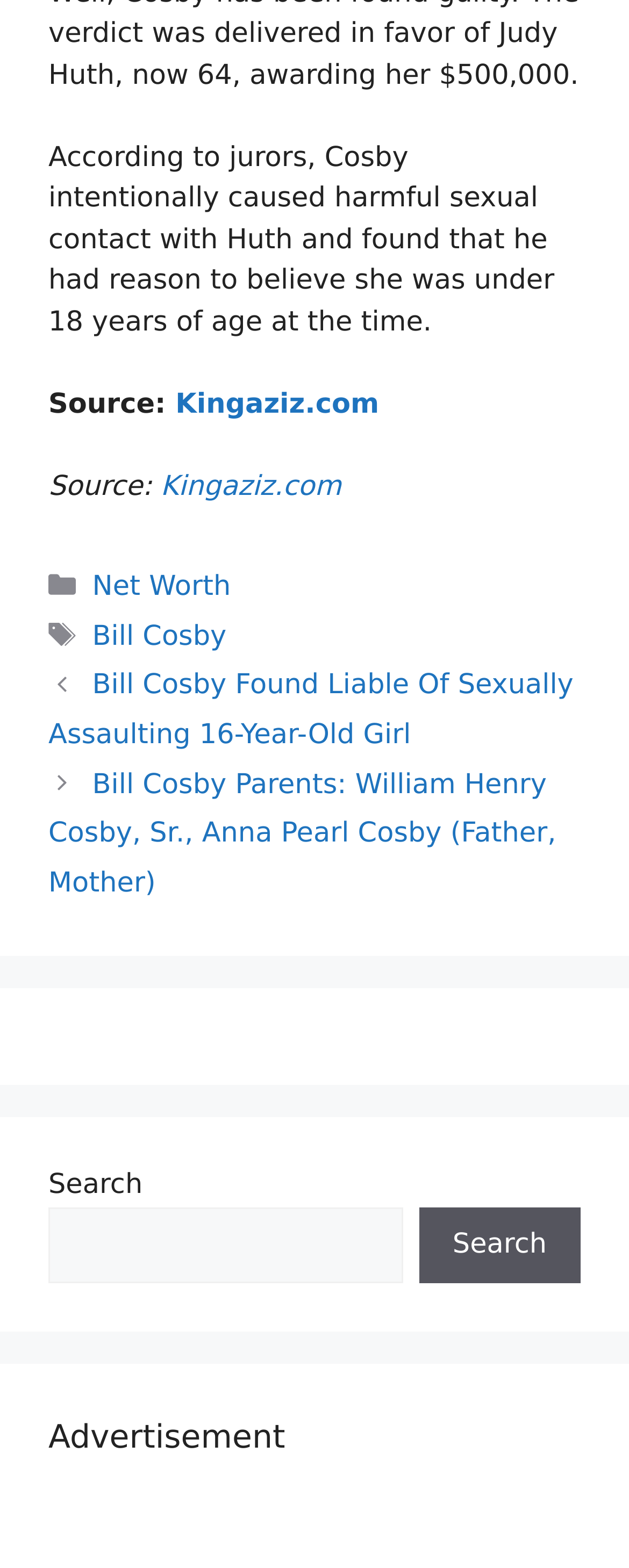Could you find the bounding box coordinates of the clickable area to complete this instruction: "Click on the 'Hetzner Storage Share' link"?

None